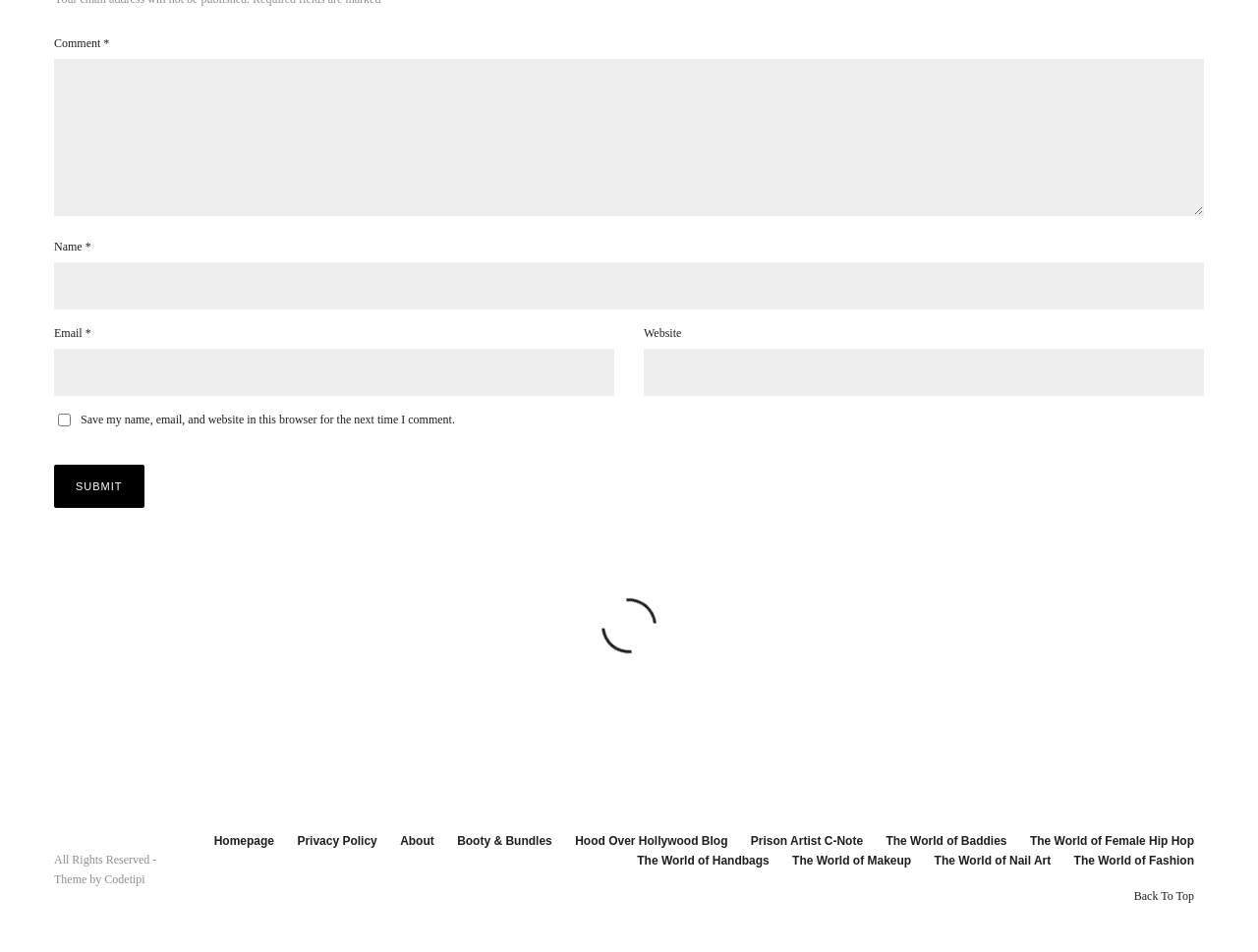Determine the bounding box coordinates of the clickable region to follow the instruction: "Enter a comment".

[0.043, 0.062, 0.957, 0.227]